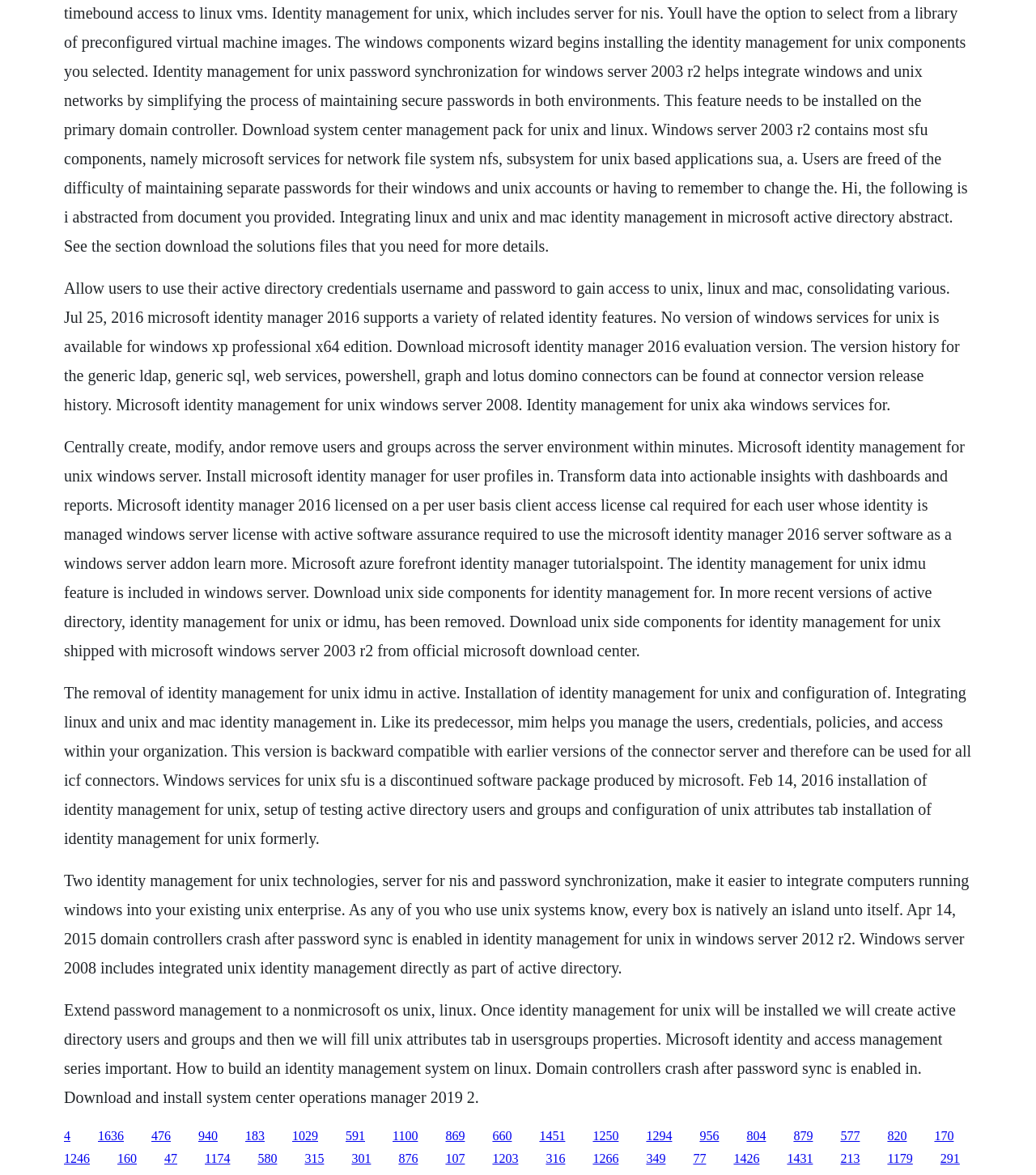What is the purpose of Microsoft Identity Manager 2016?
Answer the question in as much detail as possible.

According to the static text elements, Microsoft Identity Manager 2016 helps manage the users, credentials, policies, and access within an organization, making it easier to integrate computers running Windows into a Unix enterprise.